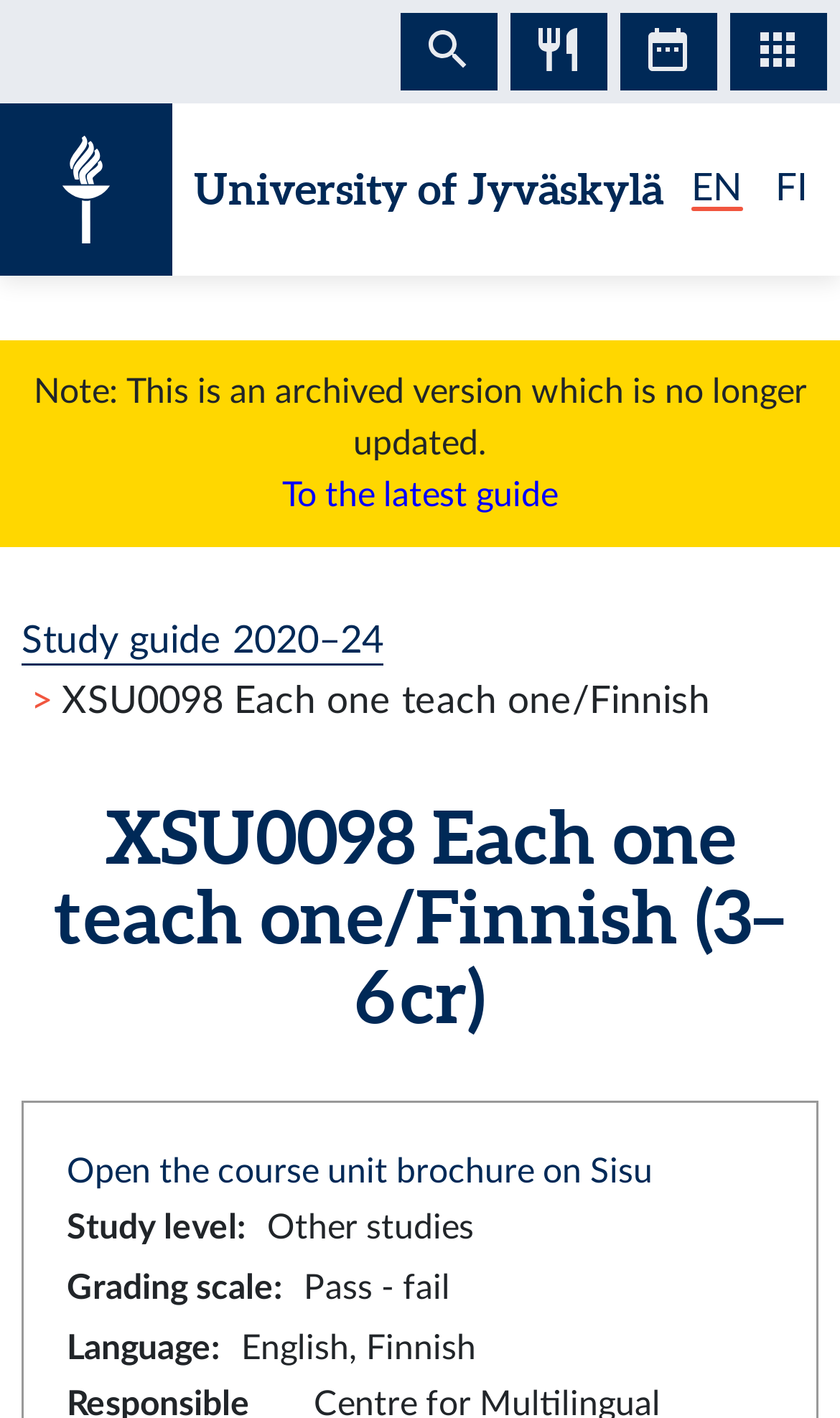Given the description FI, predict the bounding box coordinates of the UI element. Ensure the coordinates are in the format (top-left x, top-left y, bottom-right x, bottom-right y) and all values are between 0 and 1.

[0.923, 0.12, 0.962, 0.15]